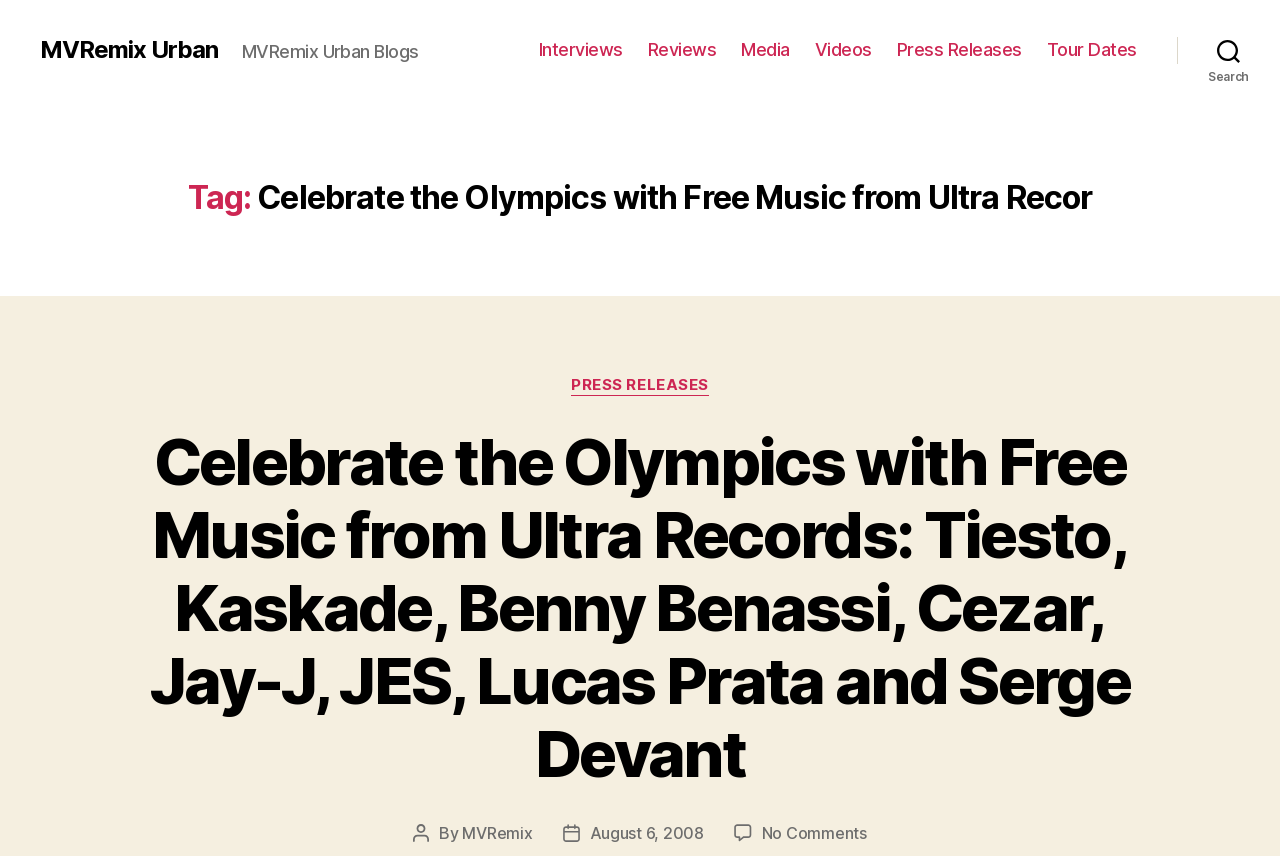Locate the bounding box coordinates of the clickable region necessary to complete the following instruction: "Go to ESRS2019". Provide the coordinates in the format of four float numbers between 0 and 1, i.e., [left, top, right, bottom].

None